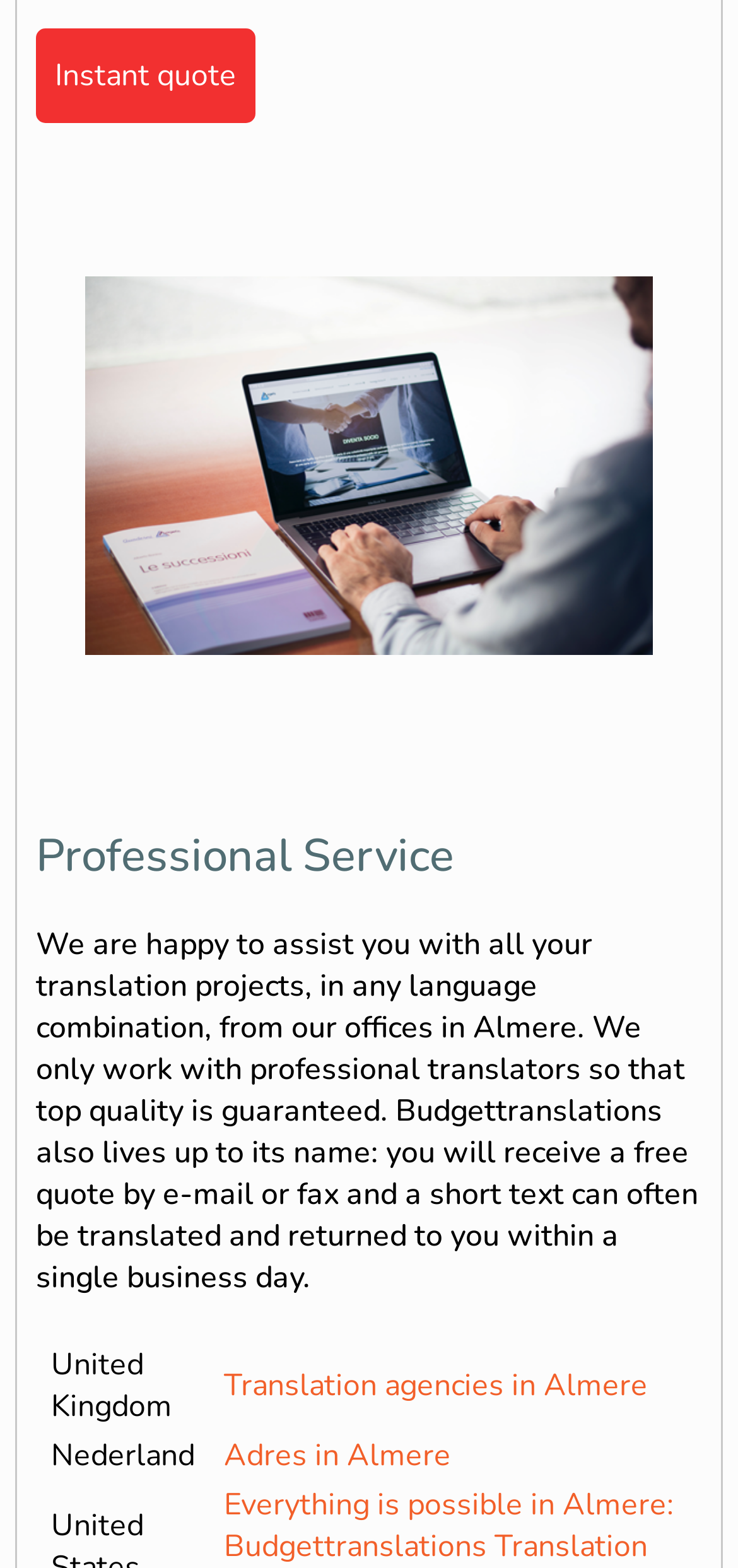Provide a single word or phrase to answer the given question: 
What is the guarantee of the translation service?

Top quality